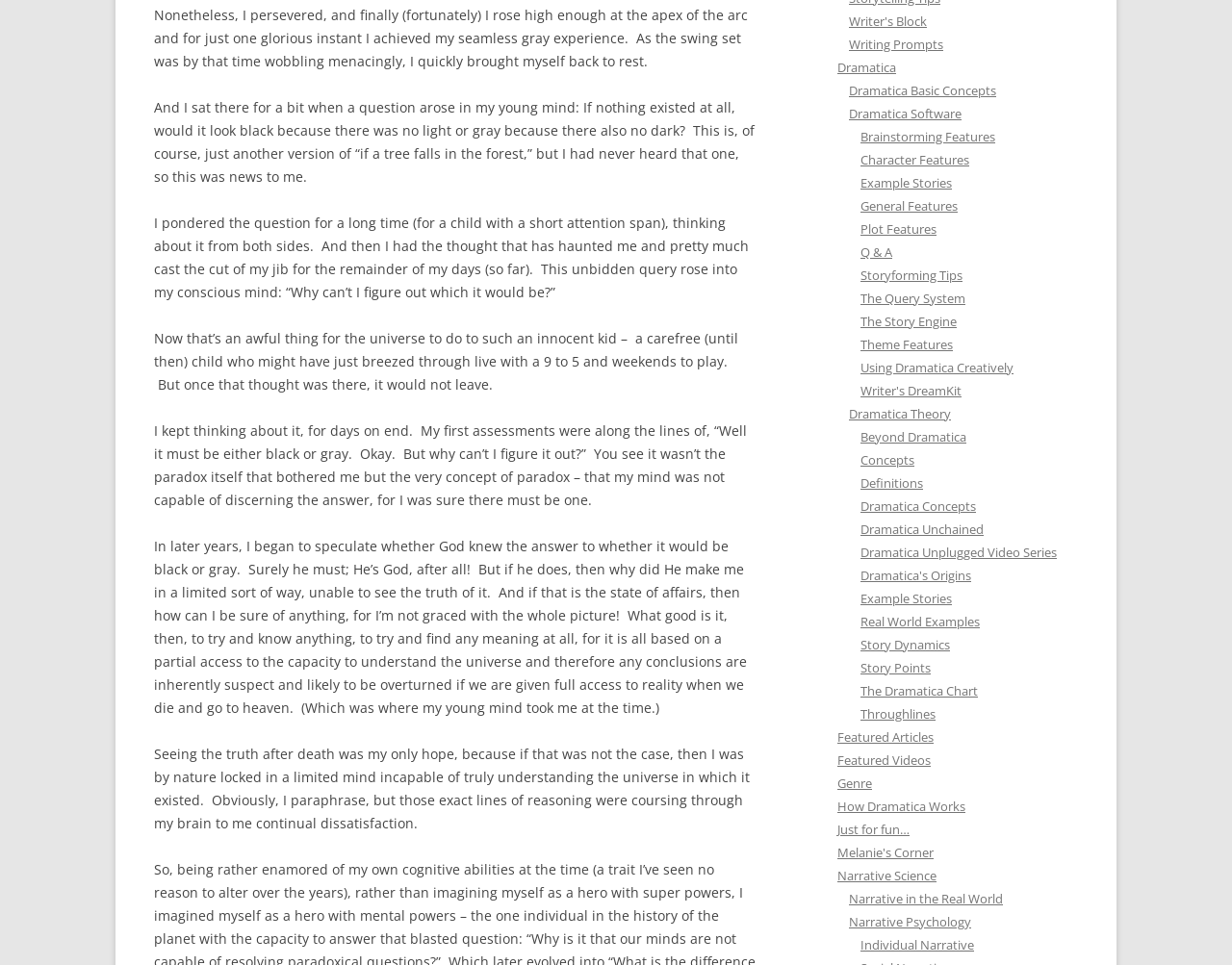What is the purpose of the links on the webpage?
Please provide a full and detailed response to the question.

The links on the webpage appear to be related to Dramatica and its various aspects, such as theory, software, and features. They likely provide additional resources or information for users interested in learning more about Dramatica.